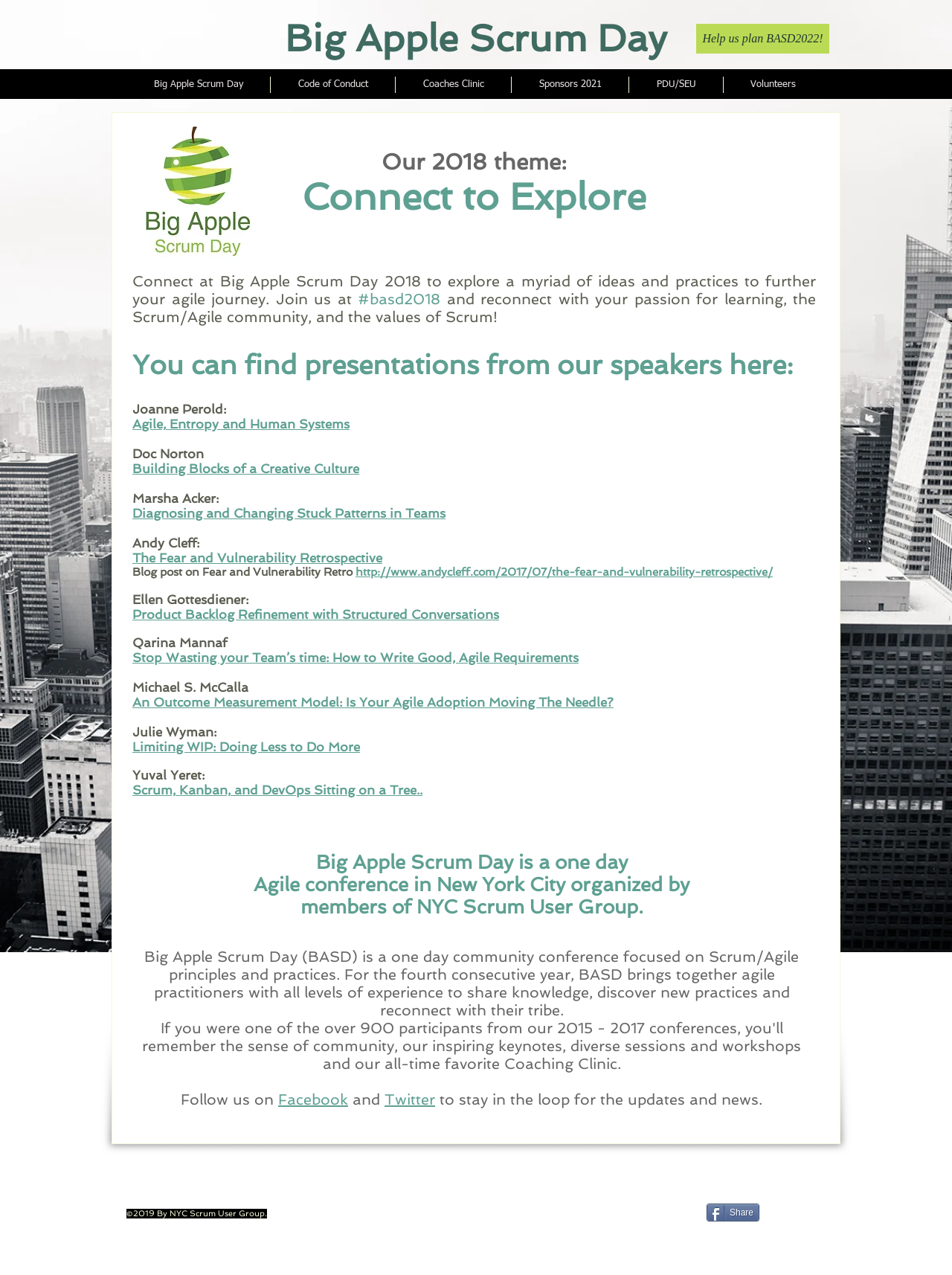Please specify the coordinates of the bounding box for the element that should be clicked to carry out this instruction: "Explore the 'Coaches Clinic' page". The coordinates must be four float numbers between 0 and 1, formatted as [left, top, right, bottom].

[0.416, 0.06, 0.537, 0.073]